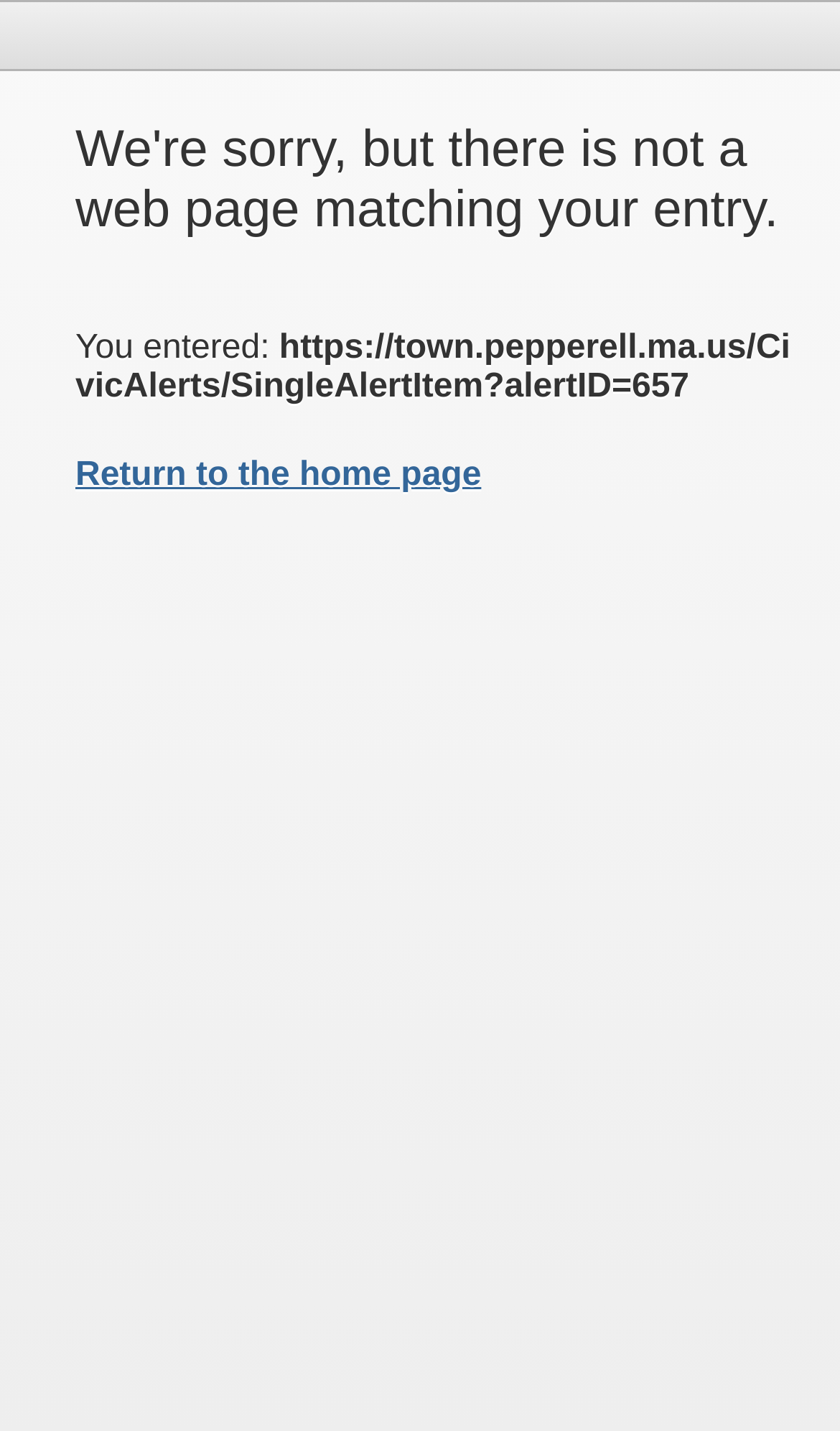Give a concise answer using one word or a phrase to the following question:
What is the error message displayed?

Item no longer available